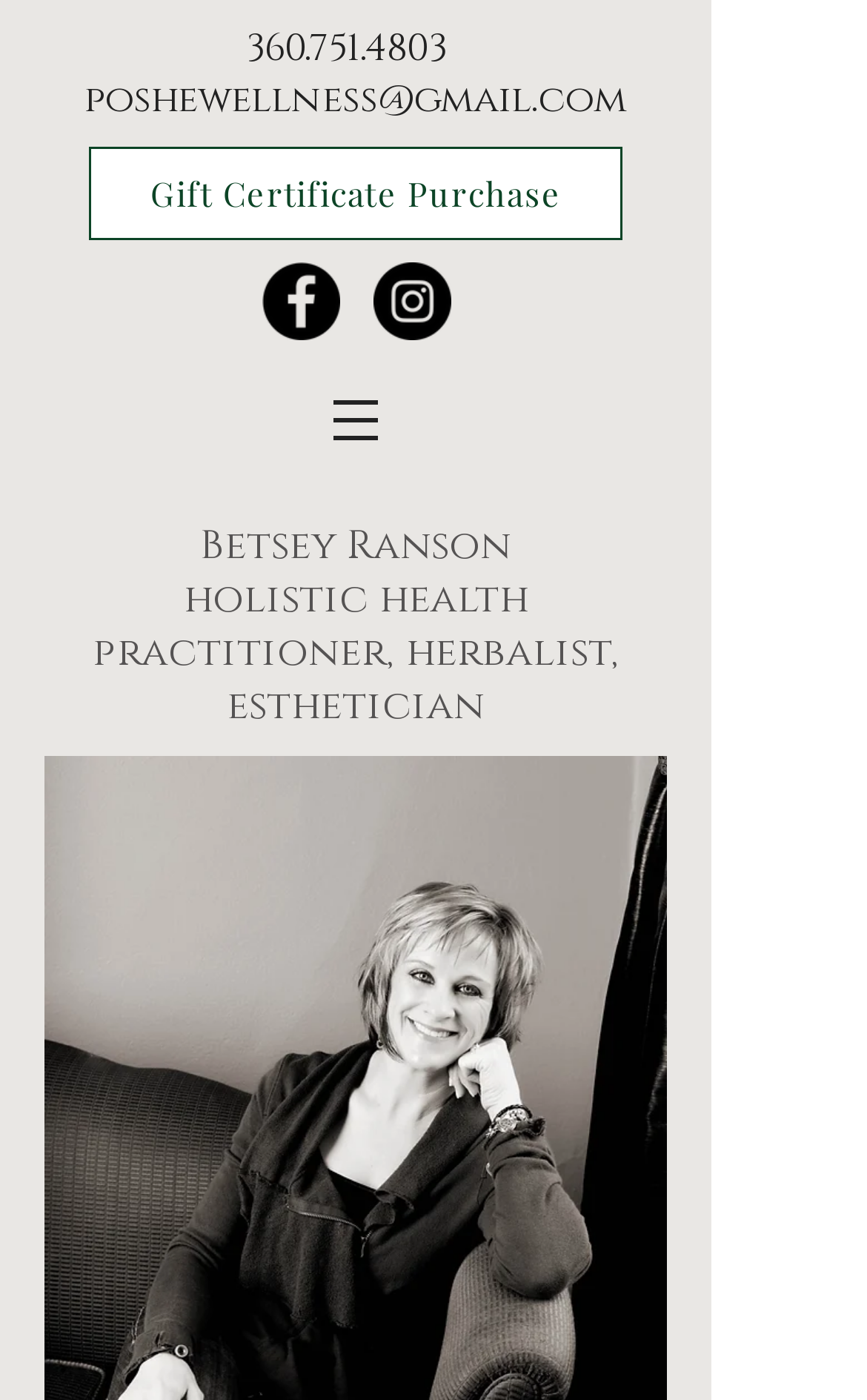What is the profession of Betsey Ranson?
Using the information from the image, provide a comprehensive answer to the question.

I found the profession of Betsey Ranson by looking at the heading element with the text 'holistic health practitioner, herbalist, esthetician' which is below the heading element with the text 'Betsey Ranson'.